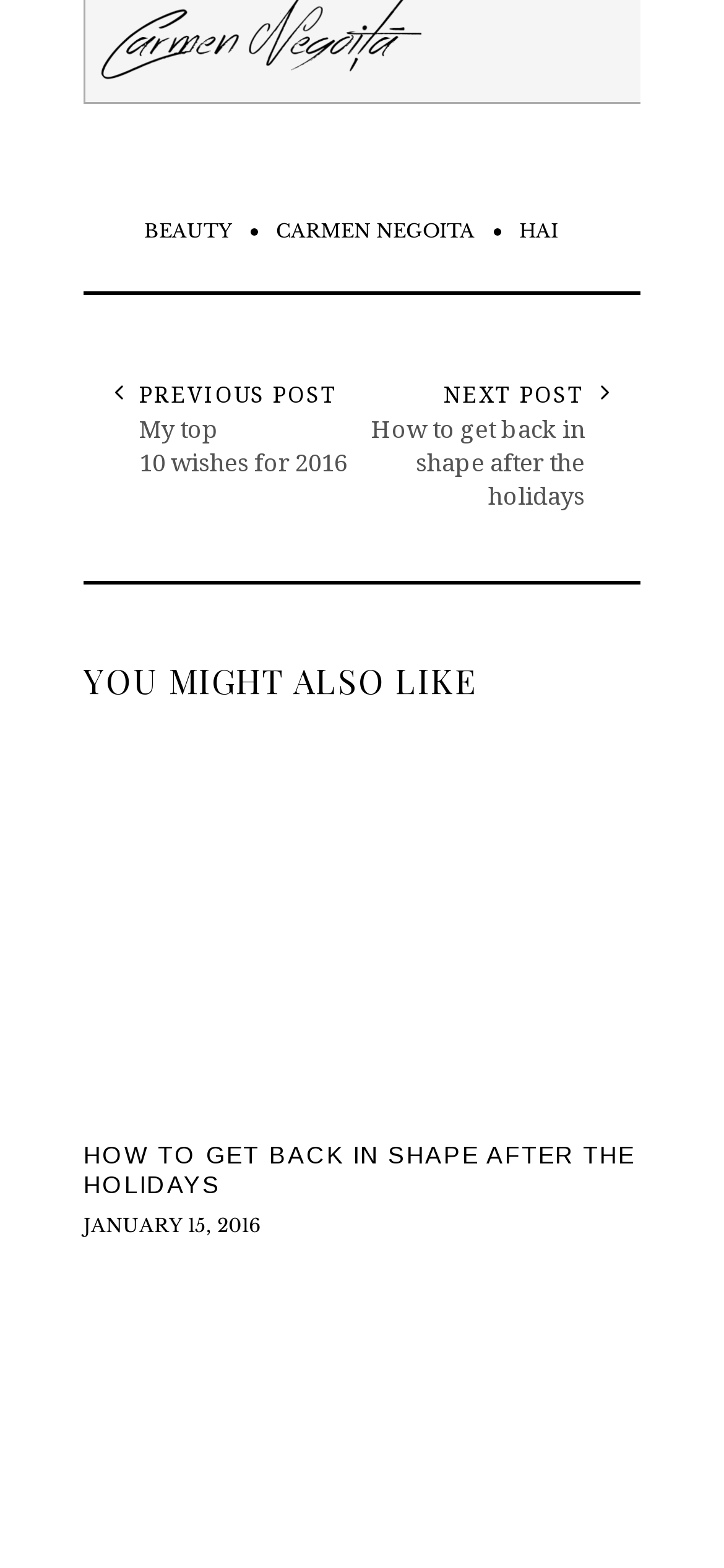Highlight the bounding box coordinates of the region I should click on to meet the following instruction: "Check the post date JANUARY 15, 2016".

[0.115, 0.774, 0.359, 0.79]